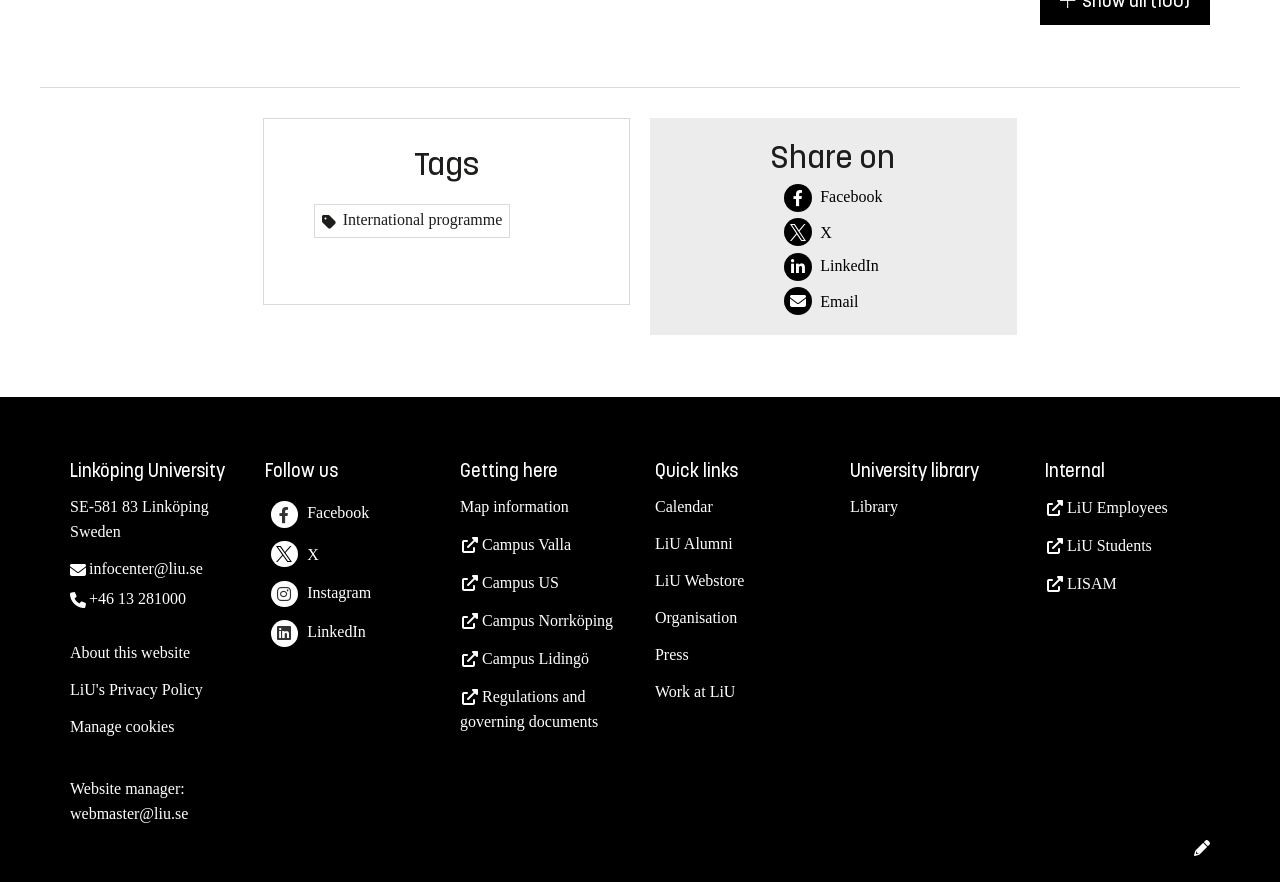Please specify the bounding box coordinates of the clickable region necessary for completing the following instruction: "Contact via Email". The coordinates must consist of four float numbers between 0 and 1, i.e., [left, top, right, bottom].

[0.613, 0.318, 0.689, 0.357]